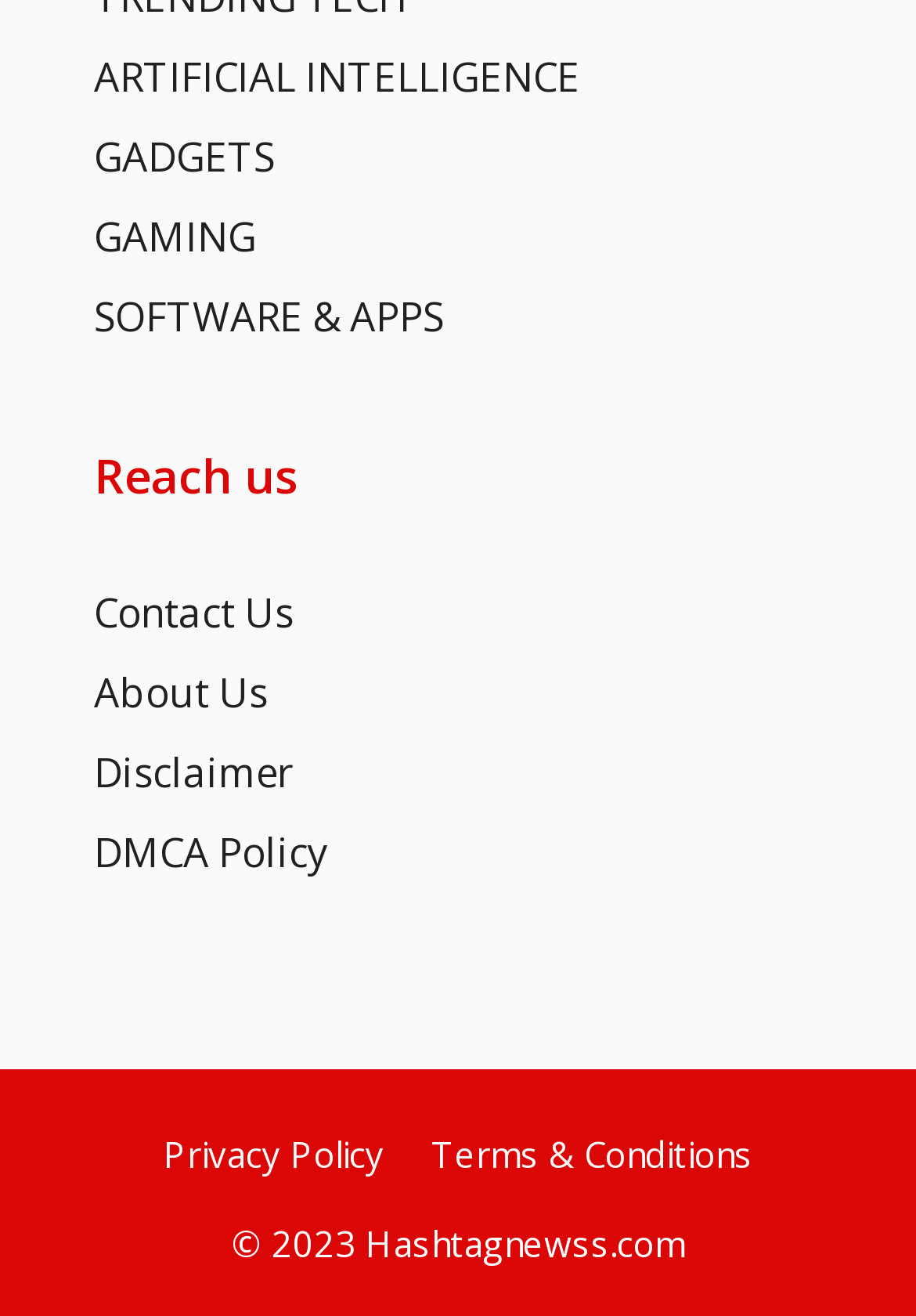Provide a thorough and detailed response to the question by examining the image: 
What is the purpose of the 'Reach us' section?

The 'Reach us' section contains links to 'Contact Us', 'About Us', 'Disclaimer', and 'DMCA Policy', which suggests that this section is intended to provide contact information and related policies.